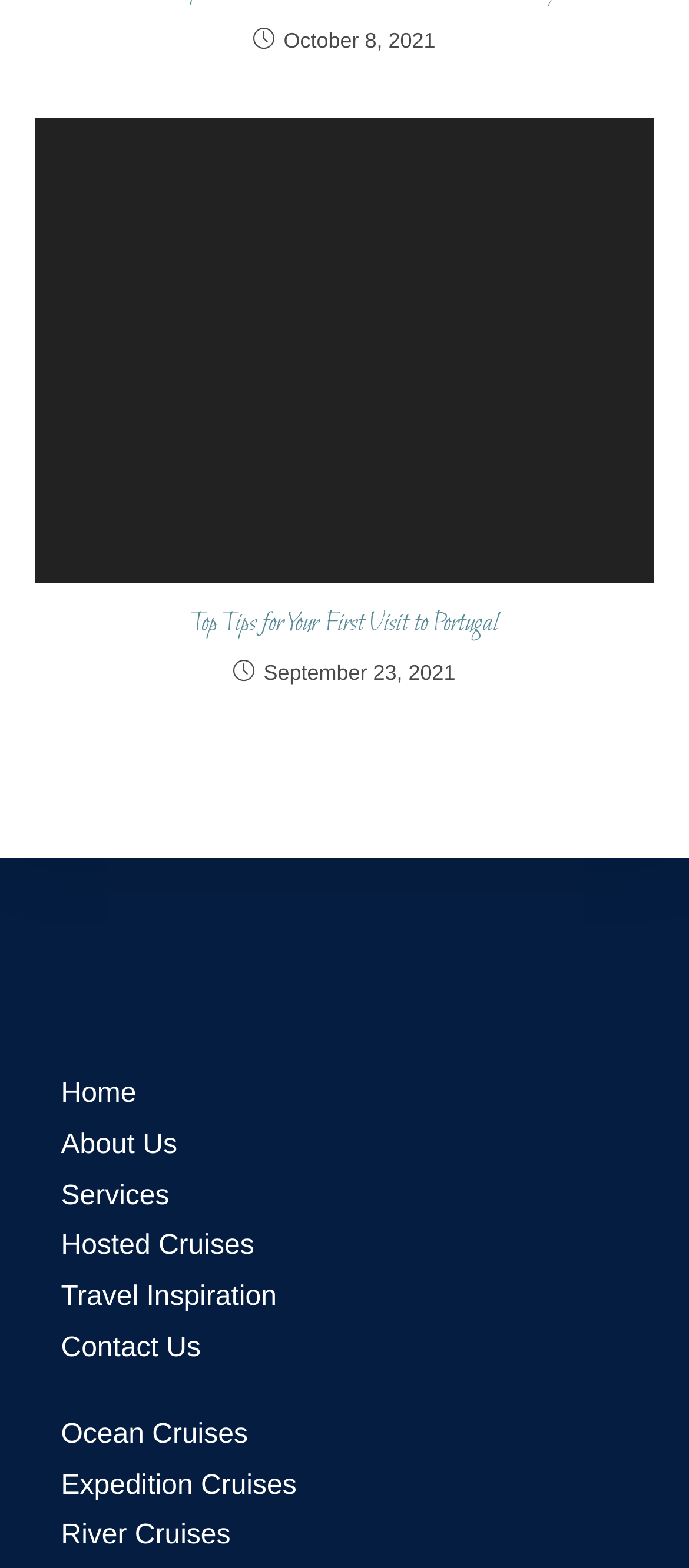Please specify the bounding box coordinates for the clickable region that will help you carry out the instruction: "Contact Us".

[0.088, 0.85, 0.291, 0.869]